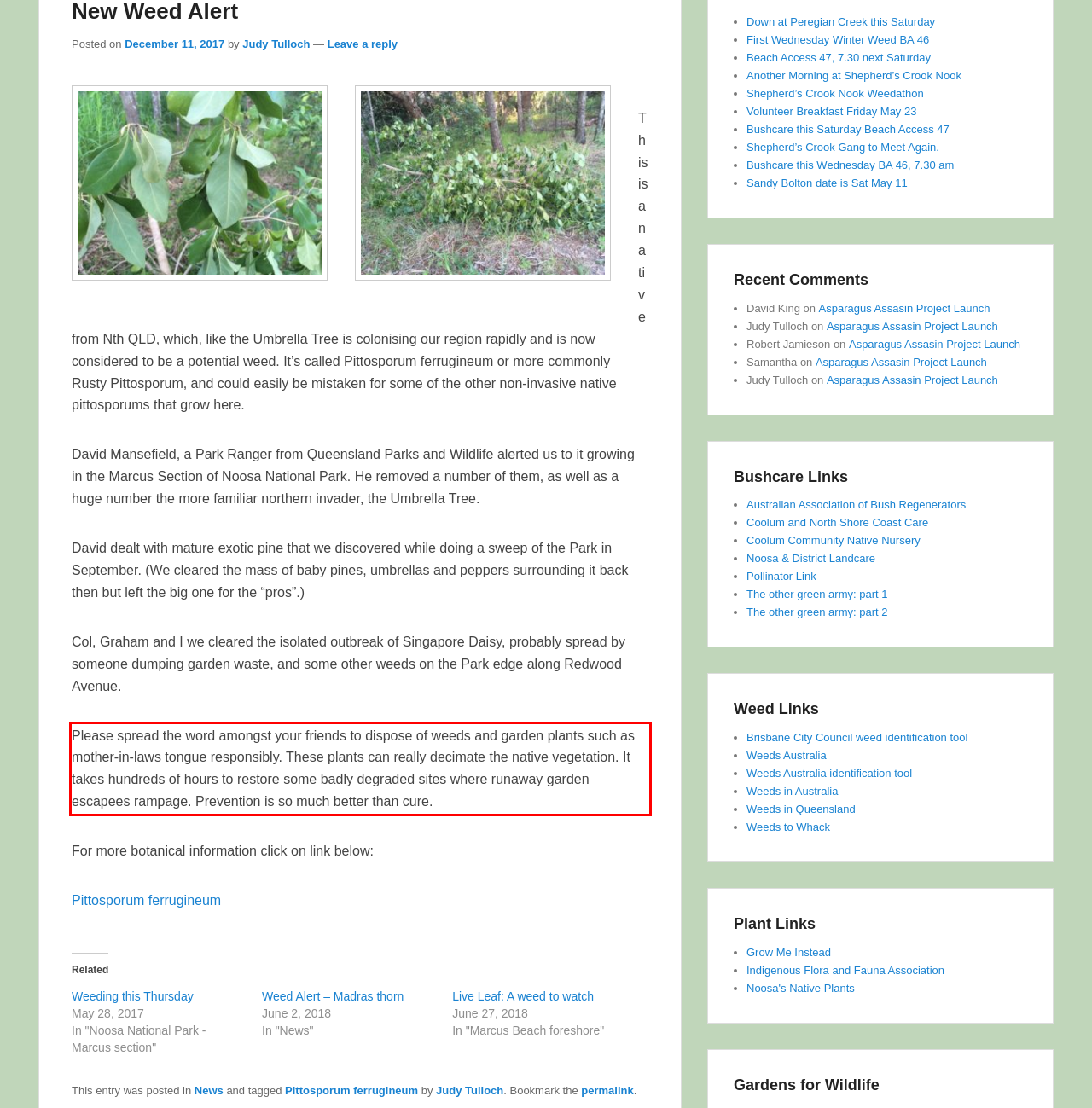Please take the screenshot of the webpage, find the red bounding box, and generate the text content that is within this red bounding box.

Please spread the word amongst your friends to dispose of weeds and garden plants such as mother-in-laws tongue responsibly. These plants can really decimate the native vegetation. It takes hundreds of hours to restore some badly degraded sites where runaway garden escapees rampage. Prevention is so much better than cure.